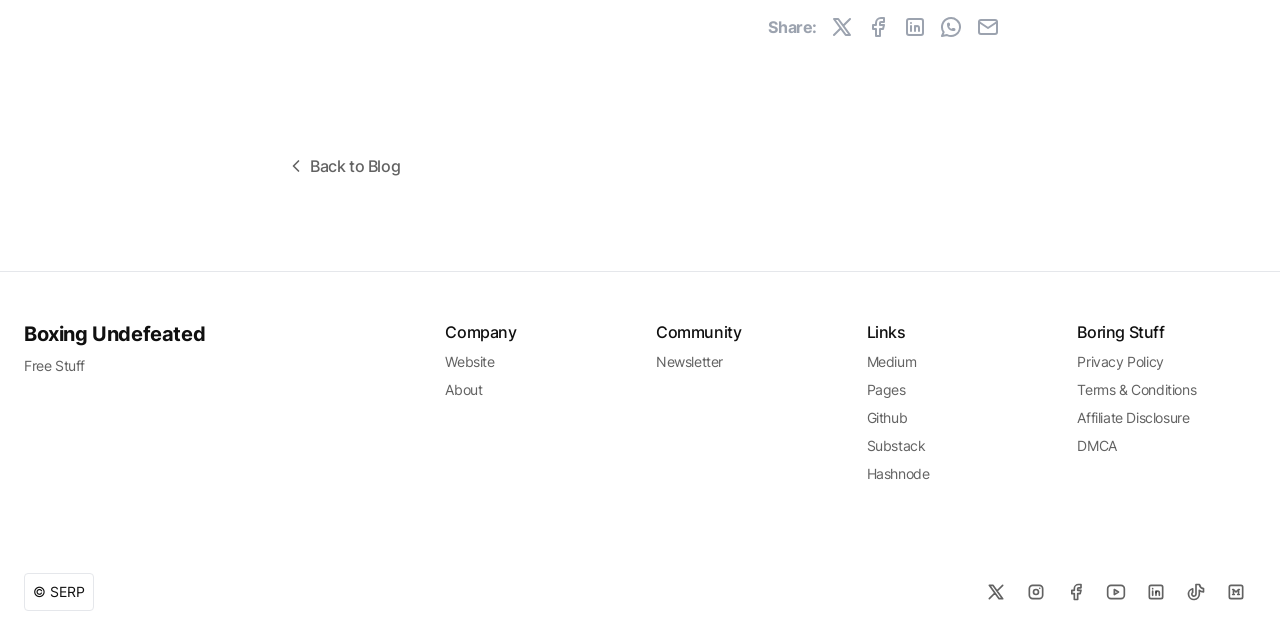What is the purpose of the buttons at the top?
Please provide a comprehensive answer based on the contents of the image.

The buttons at the top, including Twitter Share, Facebook Share, Linkedin Share, Whatsapp Share, and Email Share, are used to share content on various social media platforms and via email.